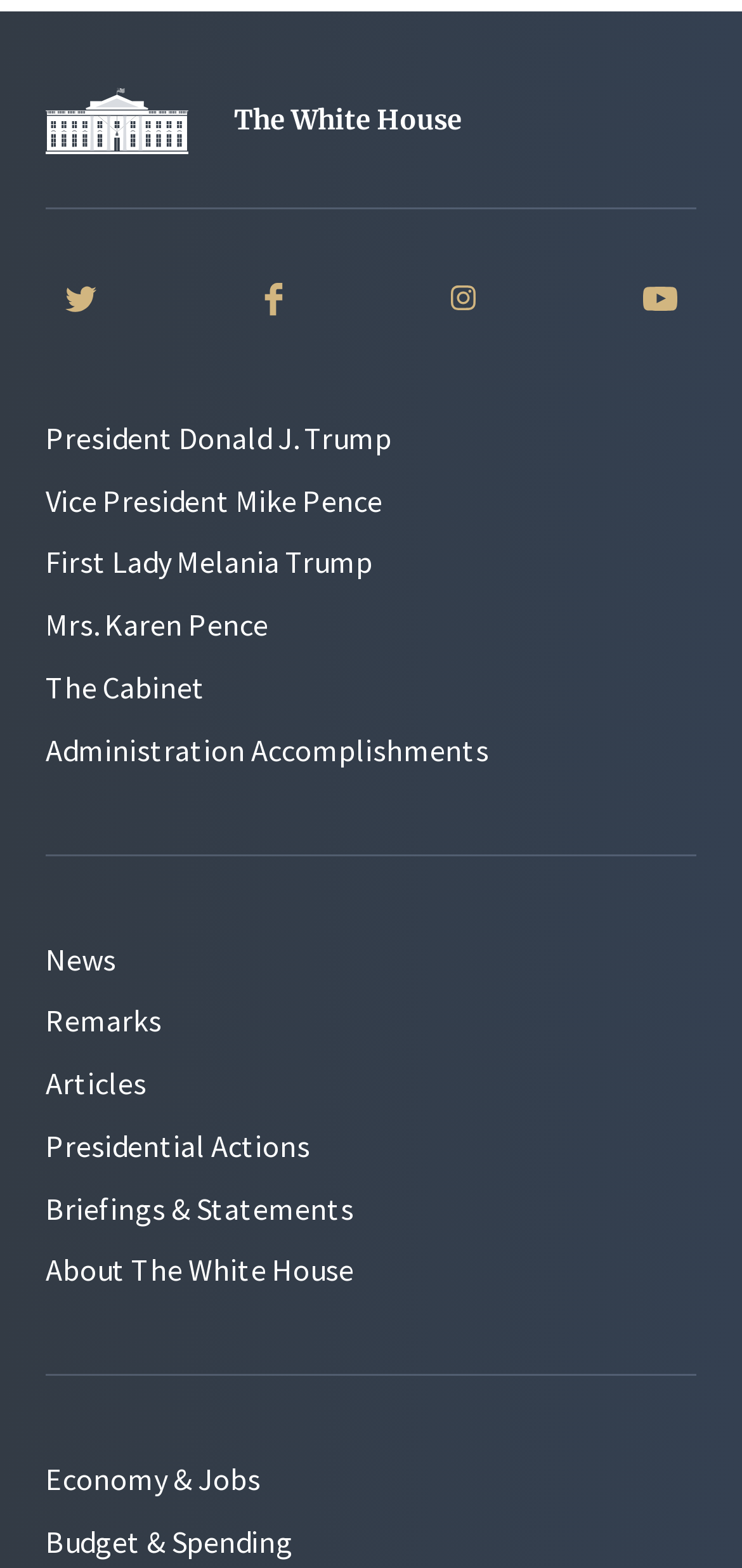Find the bounding box coordinates of the clickable element required to execute the following instruction: "Follow on Twitter". Provide the coordinates as four float numbers between 0 and 1, i.e., [left, top, right, bottom].

[0.062, 0.17, 0.156, 0.211]